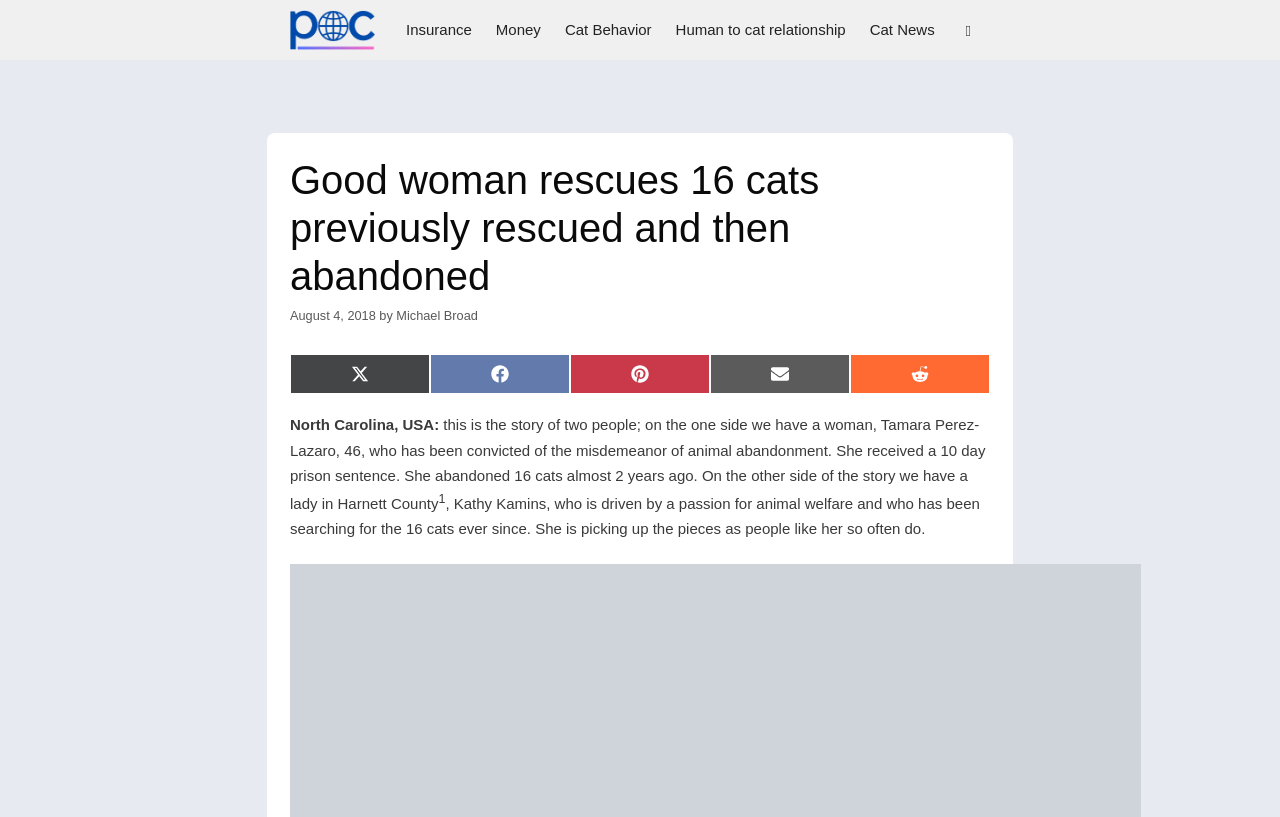Illustrate the webpage with a detailed description.

The webpage is about a heartwarming story of a good woman rescuing 16 cats that were previously rescued and then abandoned. At the top of the page, there is a navigation bar with several links, including "Michael Broad", "Insurance", "Money", "Cat Behavior", "Human to cat relationship", "Cat News", and a button with an icon. Below the navigation bar, there is a header section with a heading that summarizes the story, followed by the date "August 4, 2018" and the author's name "Michael Broad".

On the left side of the page, there is a section with social media links, allowing users to share the story on Twitter, Facebook, Pinterest, Email, and Reddit. Below this section, there is a paragraph of text that tells the story of Tamara Perez-Lazaro, a woman who abandoned 16 cats and was convicted of animal abandonment, and Kathy Kamins, a woman who is passionate about animal welfare and has been searching for the abandoned cats. The text is divided into two parts, with a superscript in between.